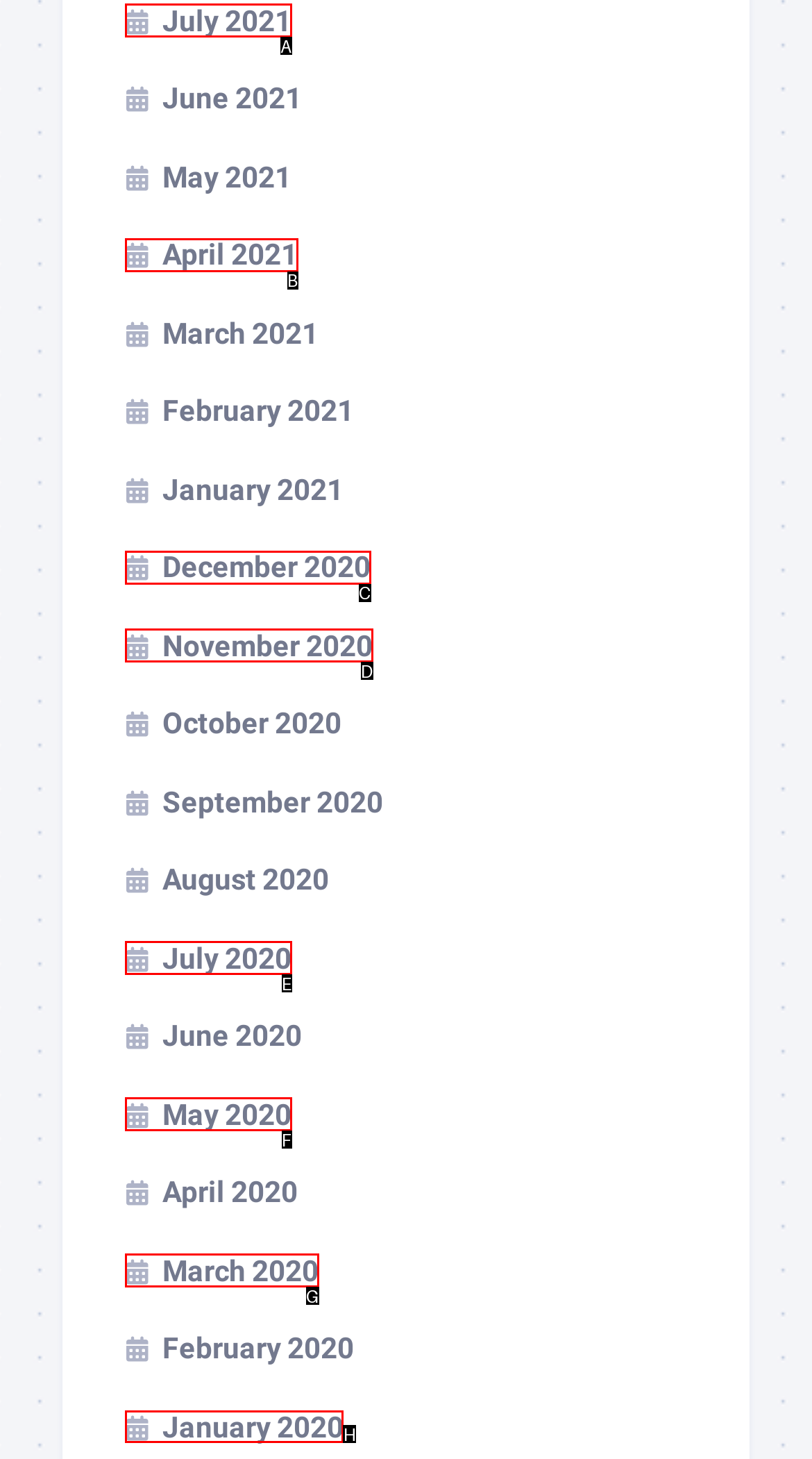Indicate which HTML element you need to click to complete the task: view January 2020. Provide the letter of the selected option directly.

H